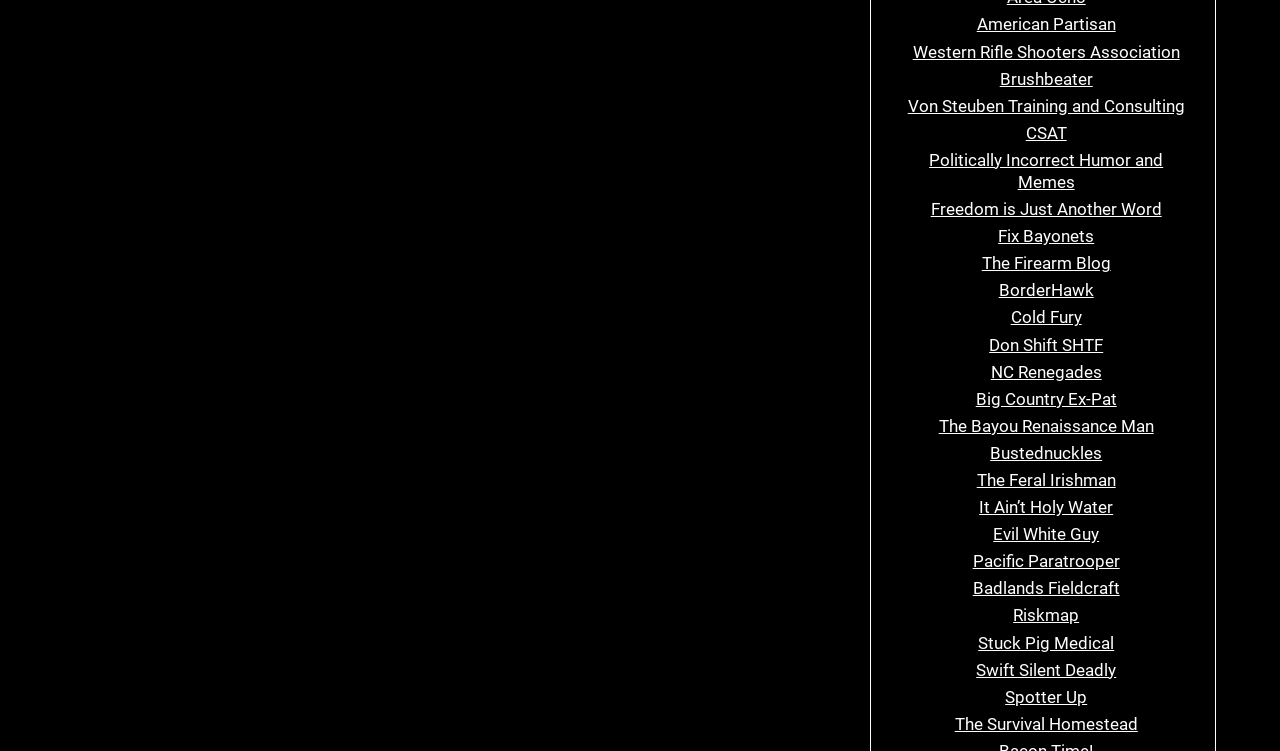Identify the bounding box coordinates of the region that needs to be clicked to carry out this instruction: "View the article about Marginalization: Odimodi Youths Solidarize With Ogulagha Brothers, Combats Shell". Provide these coordinates as four float numbers ranging from 0 to 1, i.e., [left, top, right, bottom].

None